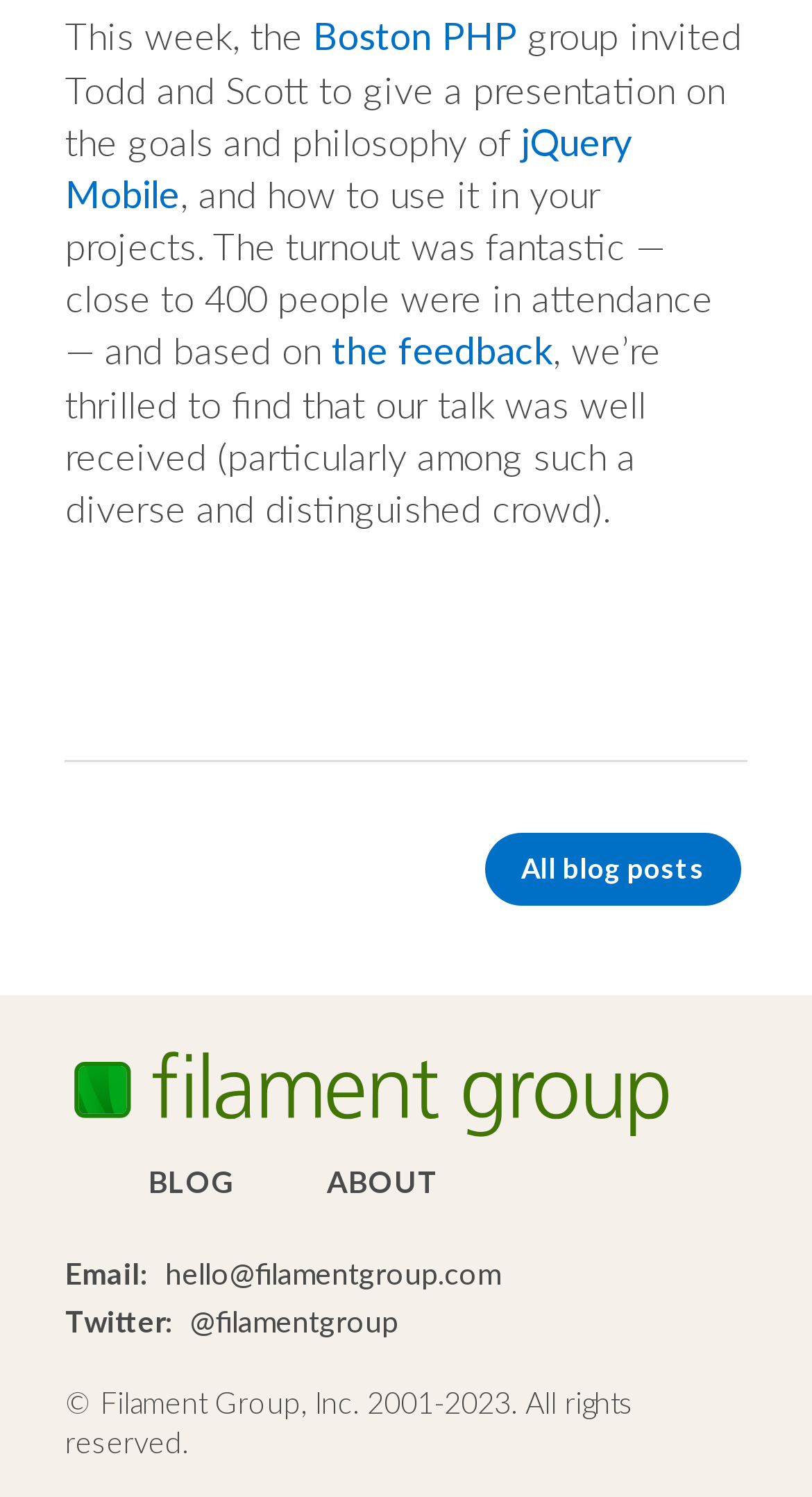What is the email address of Filament Group, Inc? Based on the screenshot, please respond with a single word or phrase.

hello@filamentgroup.com